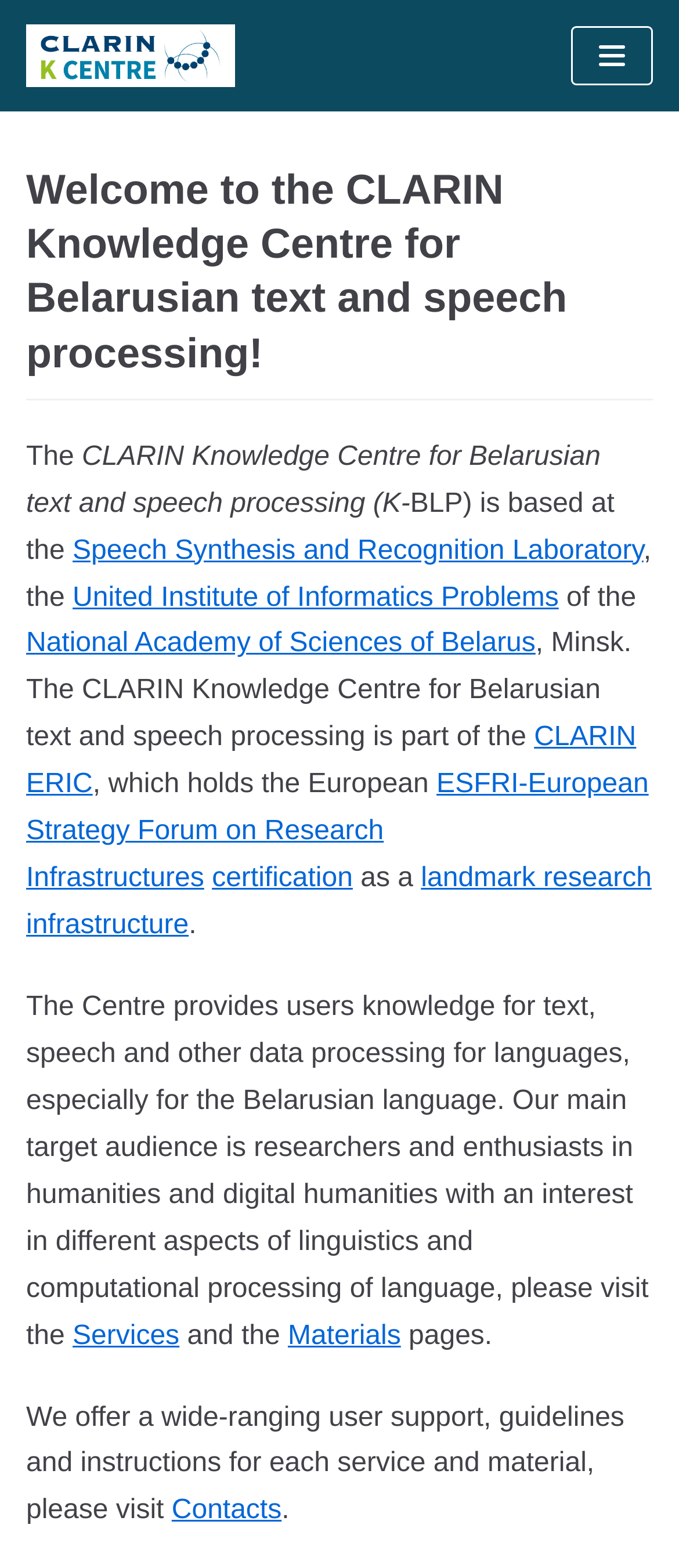Respond with a single word or phrase to the following question:
How many links are there in the main content?

11